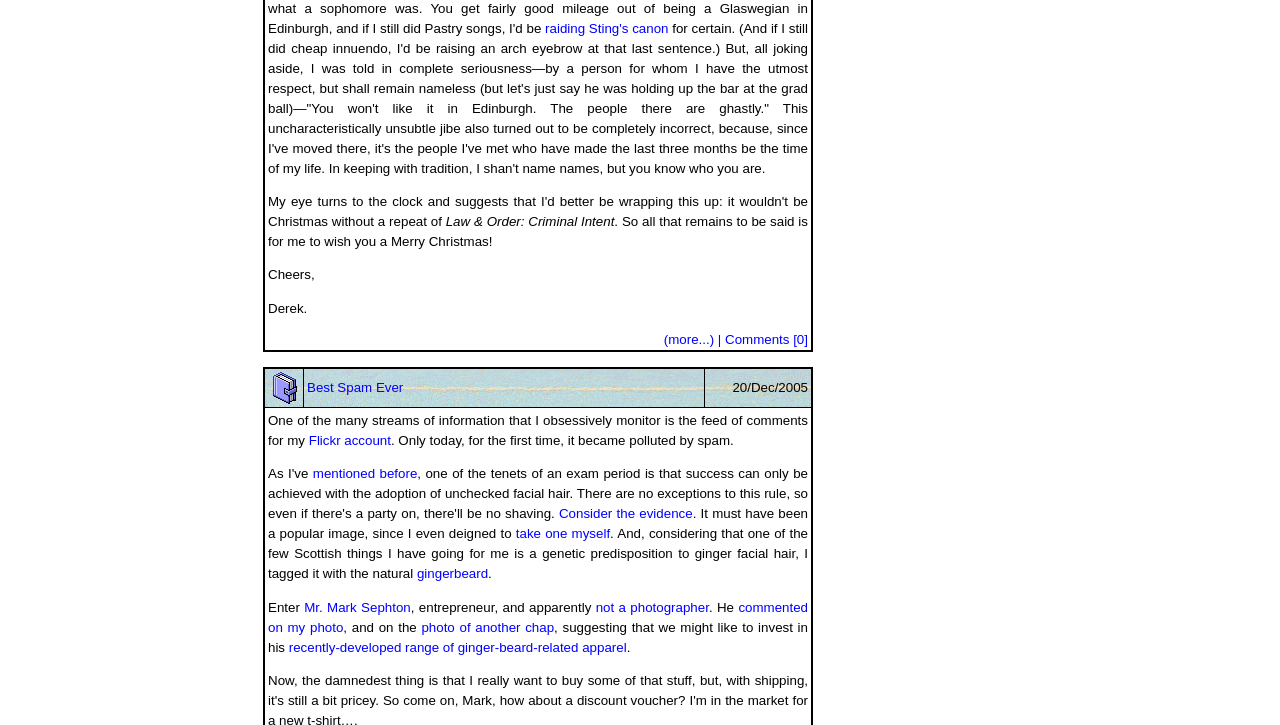Determine the bounding box coordinates for the clickable element required to fulfill the instruction: "Read the post about Best Spam Ever". Provide the coordinates as four float numbers between 0 and 1, i.e., [left, top, right, bottom].

[0.24, 0.525, 0.315, 0.545]